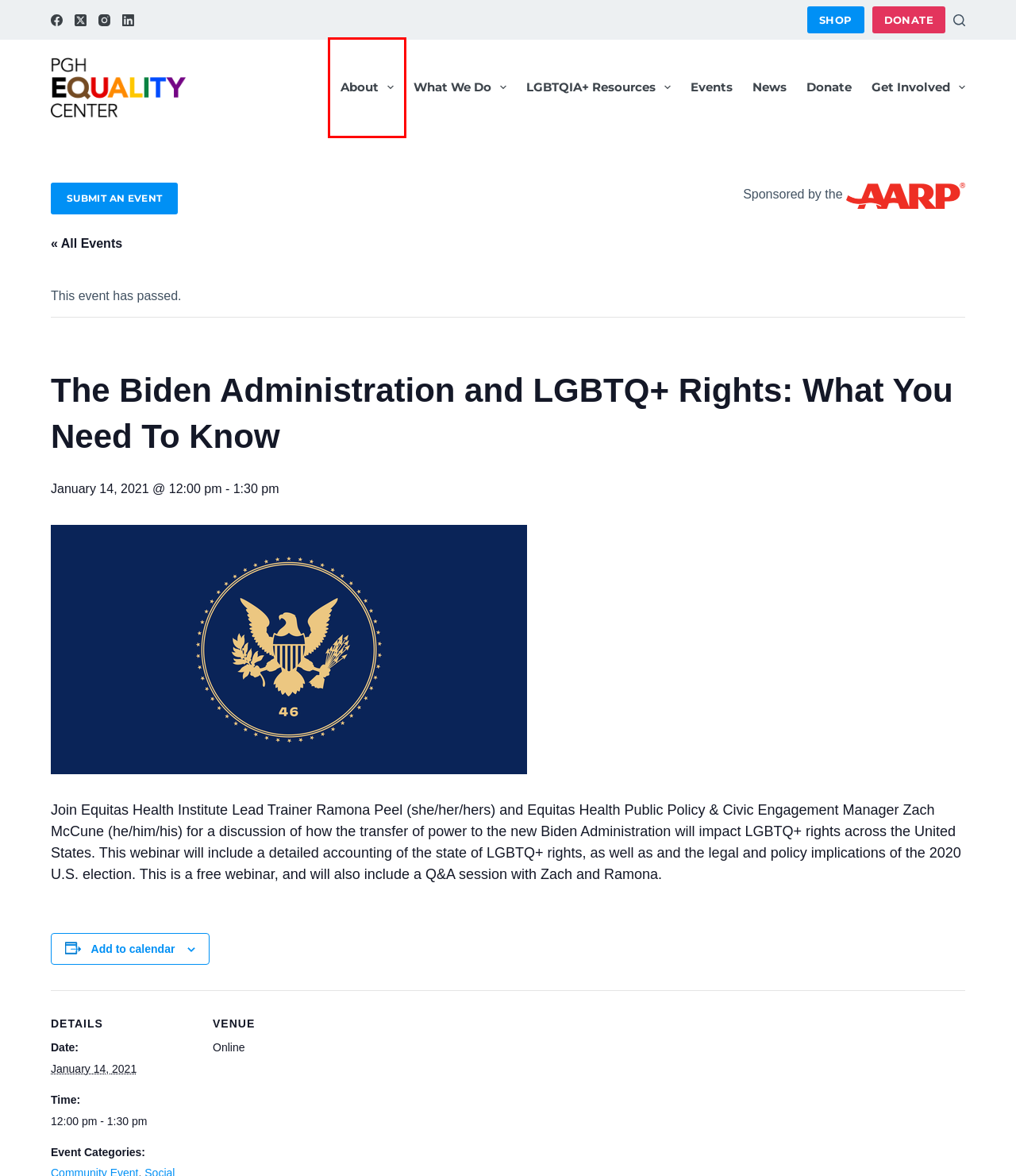You have been given a screenshot of a webpage, where a red bounding box surrounds a UI element. Identify the best matching webpage description for the page that loads after the element in the bounding box is clicked. Options include:
A. News - Pittsburgh Equality Center
B. Events from September 28 – September 28 – Pittsburgh Equality Center
C. LGBTQIA+ Resources - Pittsburgh Equality Center
D. Purpose - Pittsburgh Equality Center
E. Donate - Pittsburgh Equality Center
F. Volunteer - Pittsburgh Equality Center
G. Donate Now | Pittsburgh Equality Center
H. Home - Pittsburgh Equality Center

D